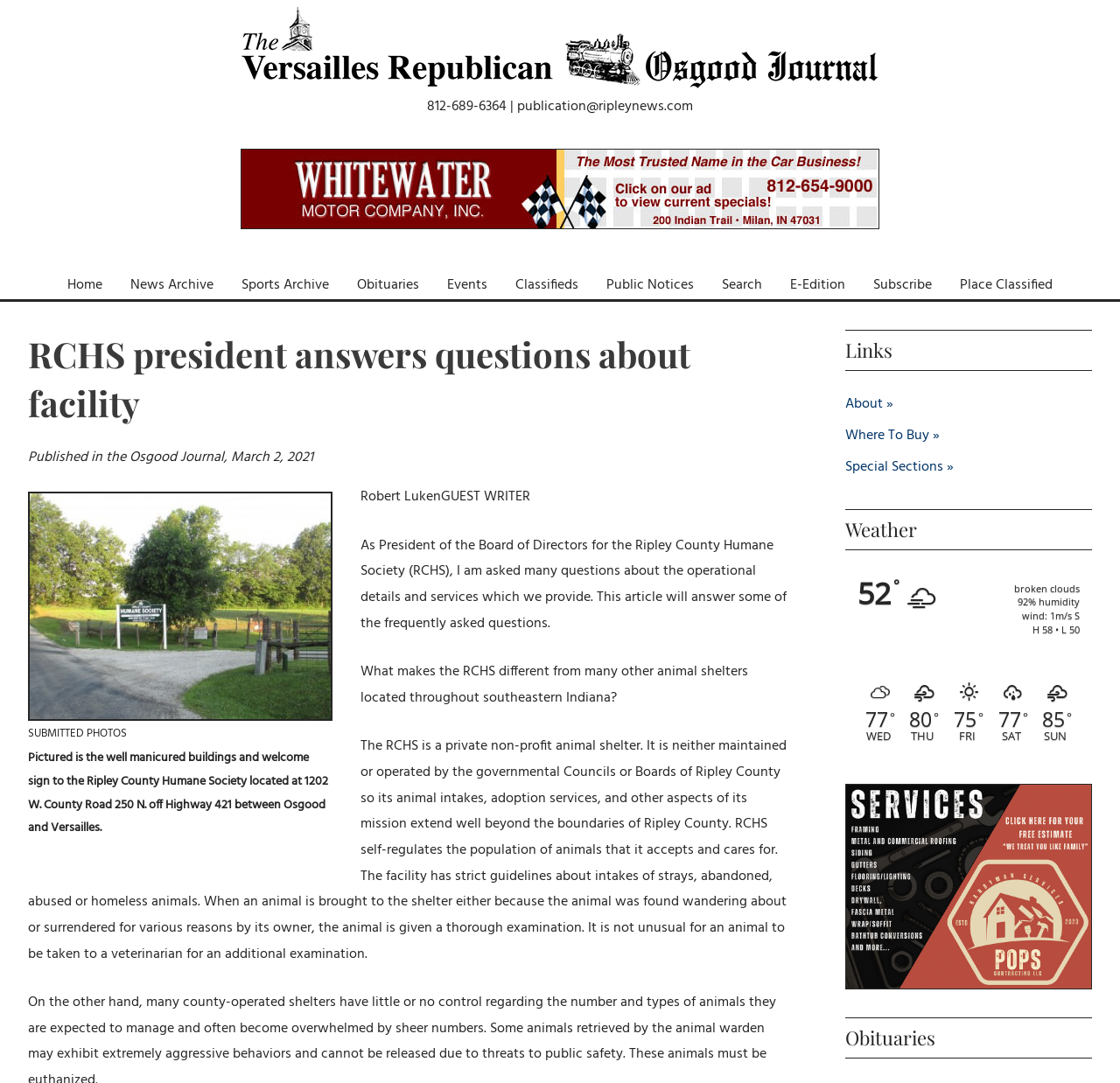Identify the bounding box coordinates for the element that needs to be clicked to fulfill this instruction: "Read the 'Obituaries' section". Provide the coordinates in the format of four float numbers between 0 and 1: [left, top, right, bottom].

[0.755, 0.94, 0.975, 0.978]